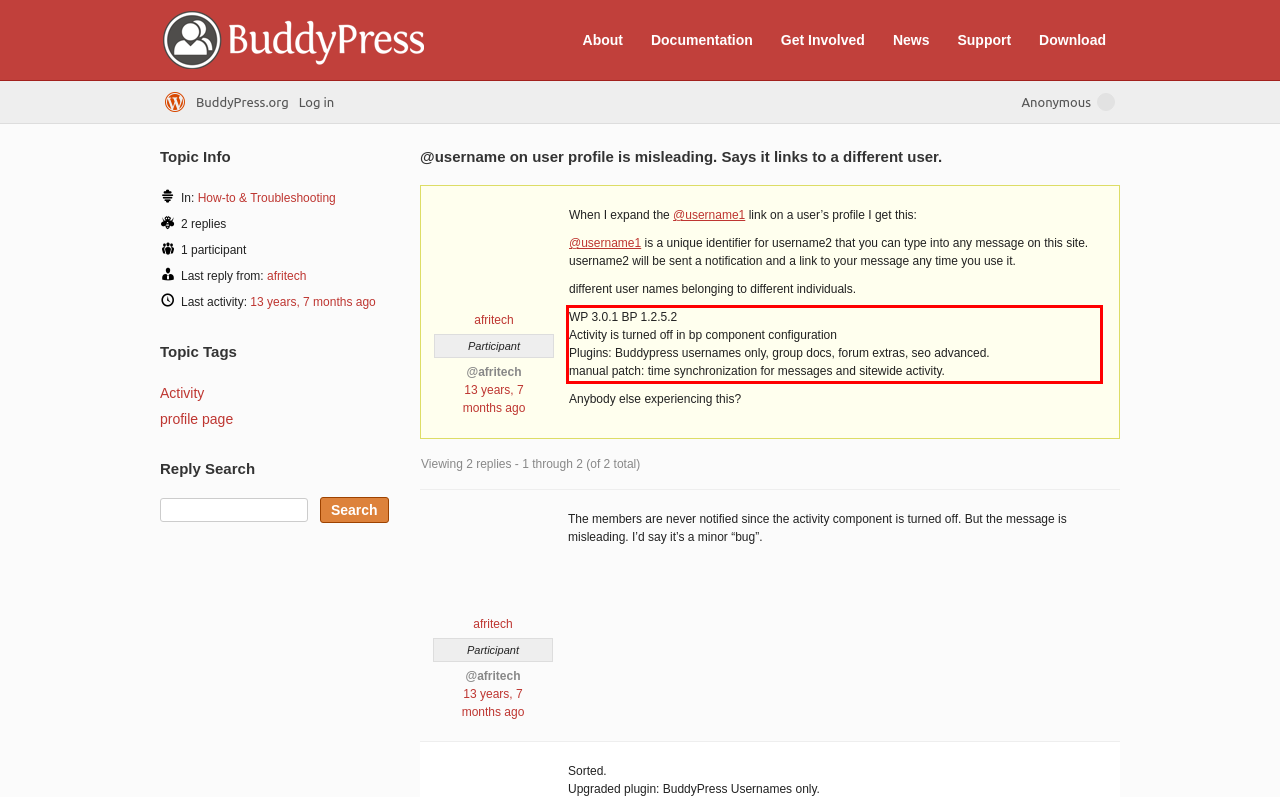Observe the screenshot of the webpage that includes a red rectangle bounding box. Conduct OCR on the content inside this red bounding box and generate the text.

WP 3.0.1 BP 1.2.5.2 Activity is turned off in bp component configuration Plugins: Buddypress usernames only, group docs, forum extras, seo advanced. manual patch: time synchronization for messages and sitewide activity.